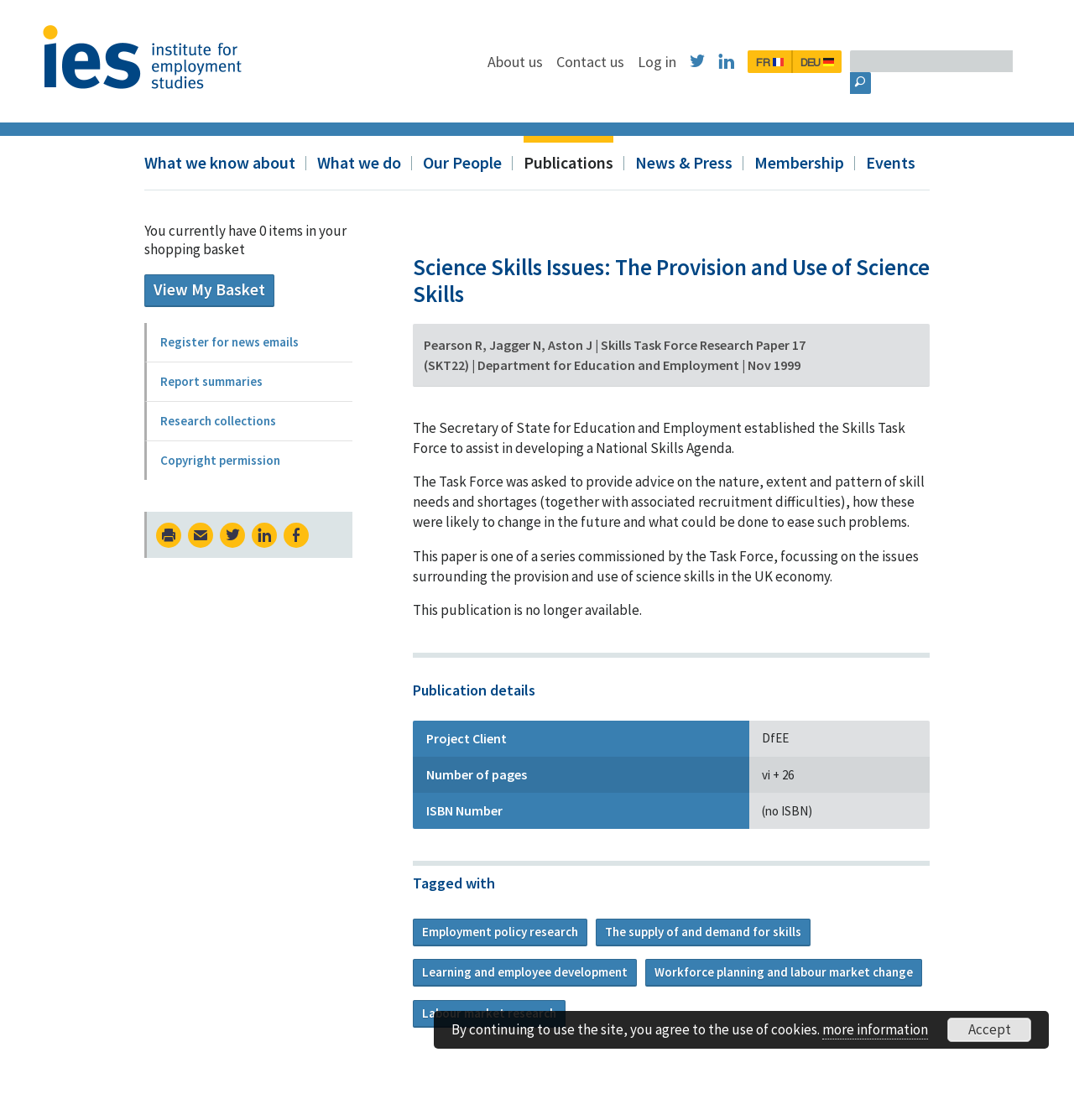Identify the bounding box coordinates of the section that should be clicked to achieve the task described: "View My Basket".

[0.134, 0.245, 0.255, 0.274]